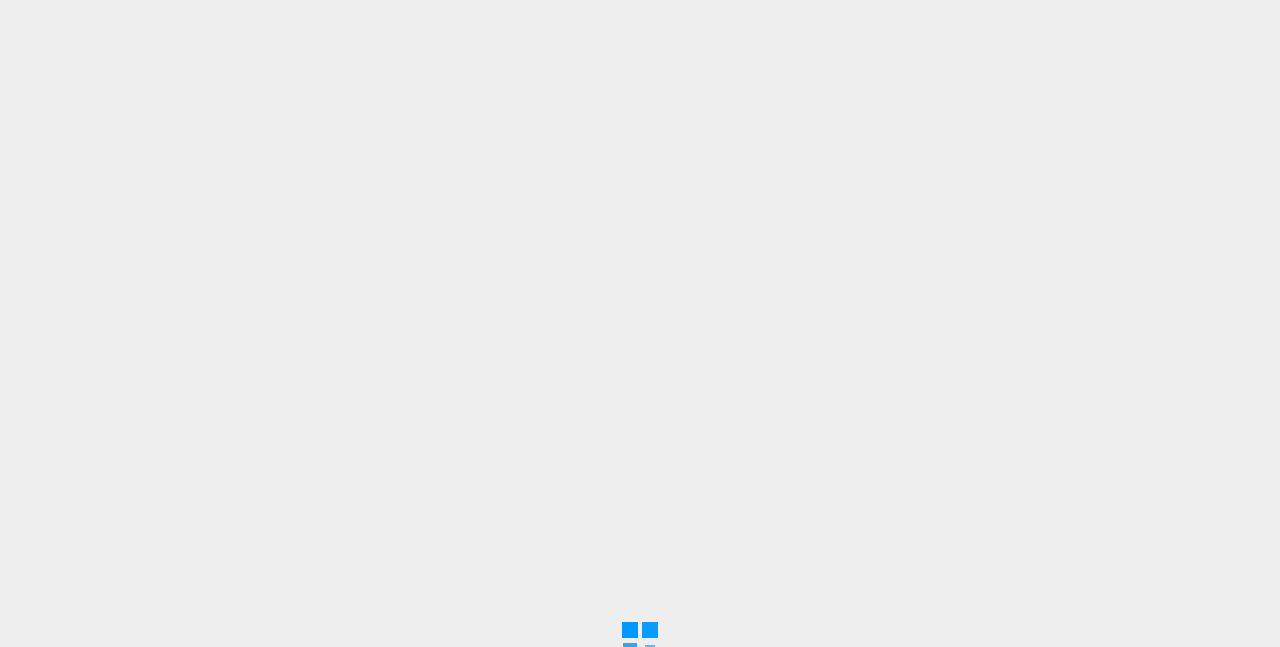Give a detailed account of the webpage.

The webpage appears to be a blog article from "The Stripes Blog" with a title "Why Men Find Women Mysterious - What Does it Mean When a Guy Says you're Mysterious". At the top left corner, there is a logo of "The Stripes Blog" with a link to the blog's homepage. Below the logo, there is a navigation menu with links to various categories such as "HOME", "SPORTS & ENTERTAINMENT", "TRAVEL PLANET", and more.

To the right of the navigation menu, there is a breadcrumbs navigation section showing the current article's path. The article's title is displayed prominently in the middle of the page, with the author's name "Frank Fisher" and a "4 min read" label below it.

Below the article's title, there is a section labeled "TRENDING NEWS" with three news articles. Each article has a heading, a brief summary, and an image. The articles are arranged in a vertical column, with the most recent article at the top. The articles' headings are "The Justice Department’s Role in Safeguarding The Rule of Law", "What Would Happen if Elon Musk Bought Twitter", and another article with the same title as the main article.

There are also several links and icons scattered throughout the page, including a search icon at the top right corner and a "CONTACT US" link at the bottom right corner.